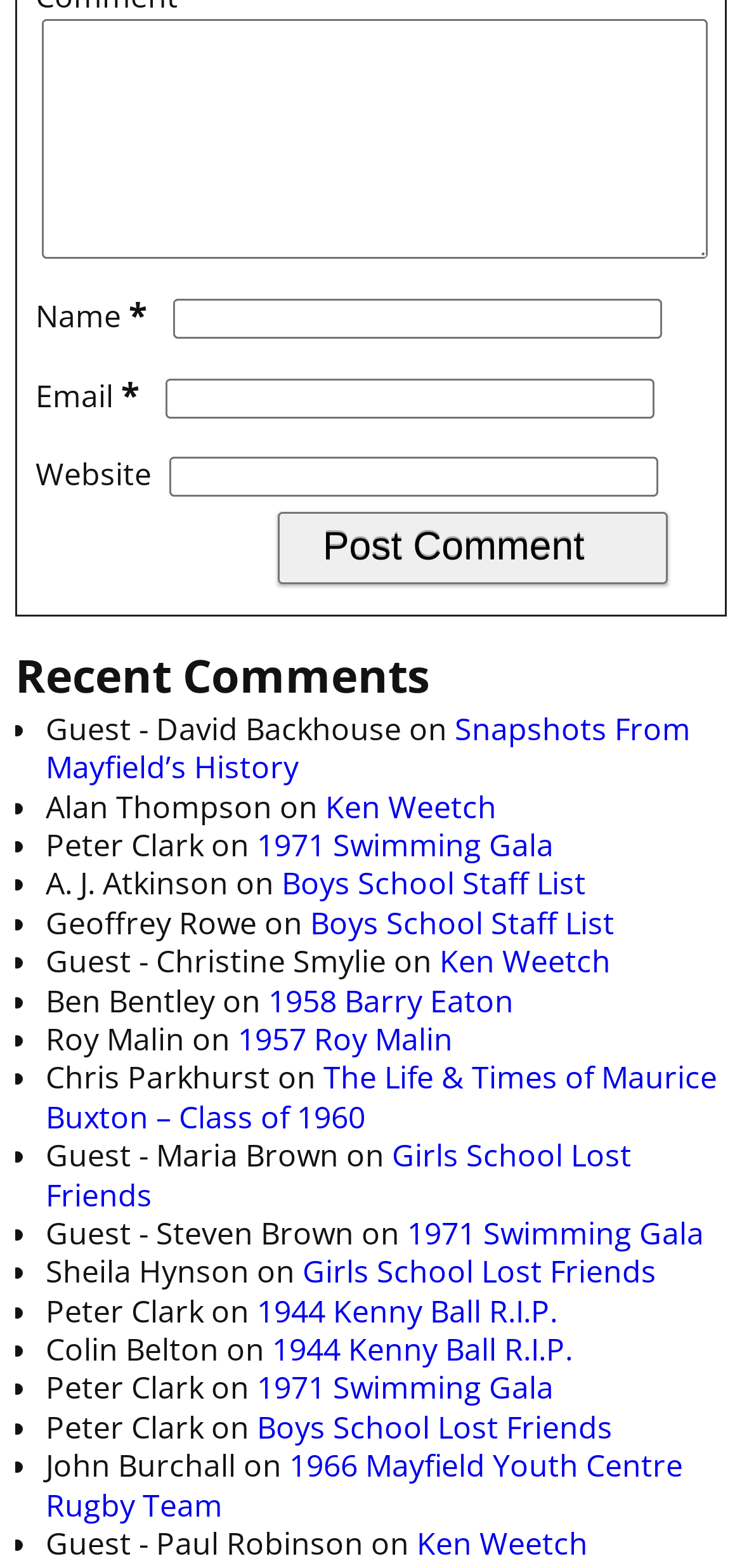Show the bounding box coordinates of the element that should be clicked to complete the task: "Visit the link Snapshots From Mayfield’s History".

[0.062, 0.451, 0.931, 0.503]